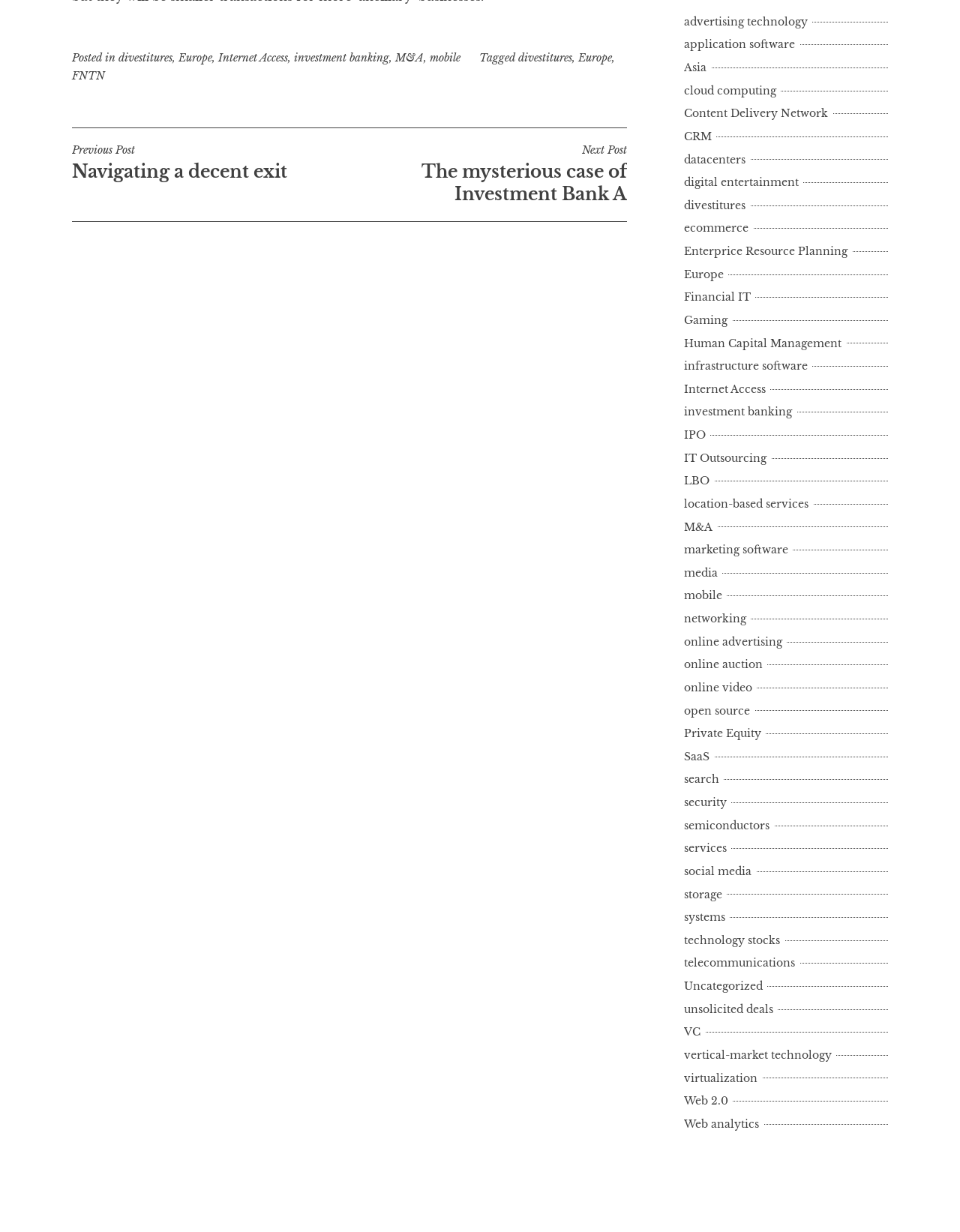Locate the bounding box coordinates of the element that needs to be clicked to carry out the instruction: "Navigate to the previous post". The coordinates should be given as four float numbers ranging from 0 to 1, i.e., [left, top, right, bottom].

[0.075, 0.116, 0.364, 0.148]